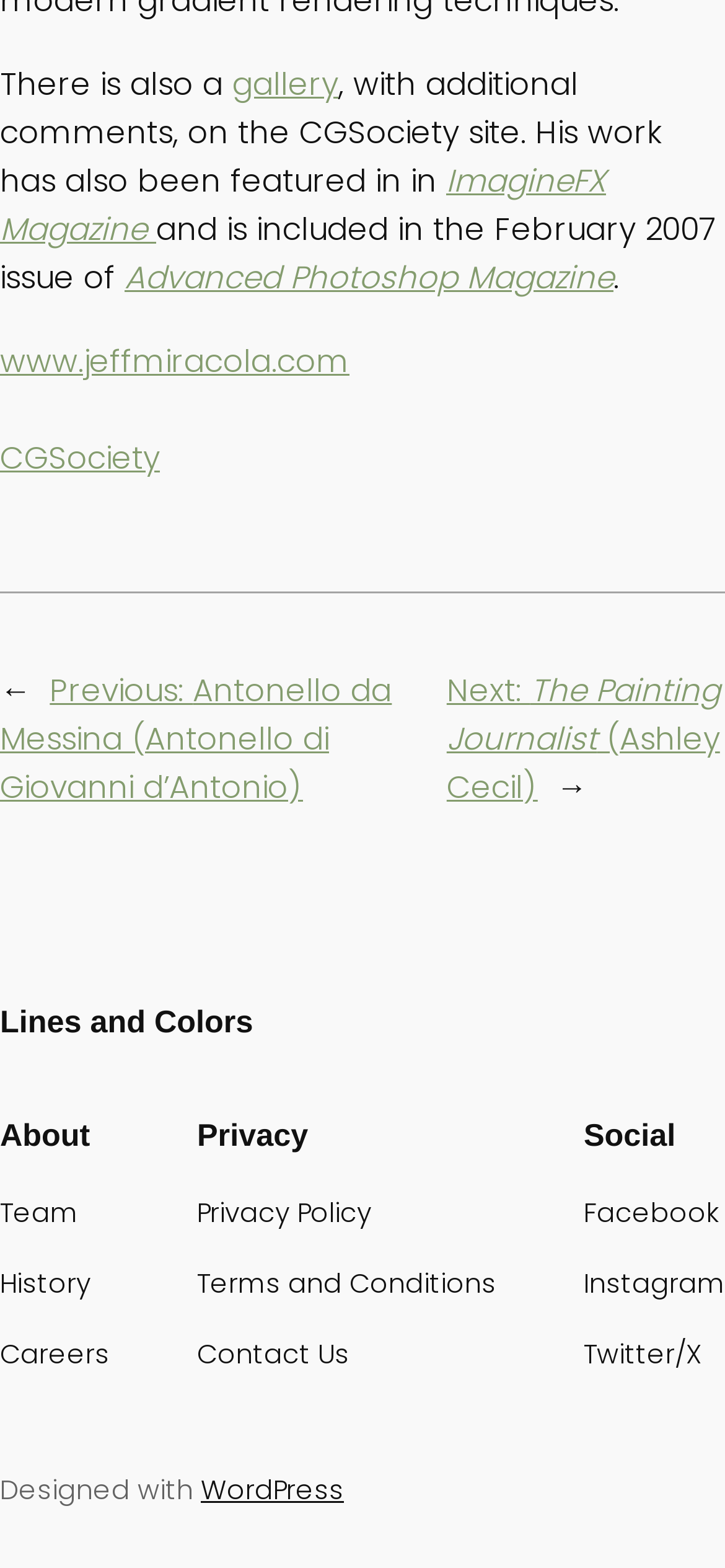Specify the bounding box coordinates of the area to click in order to execute this command: 'check the privacy policy'. The coordinates should consist of four float numbers ranging from 0 to 1, and should be formatted as [left, top, right, bottom].

[0.272, 0.76, 0.513, 0.786]